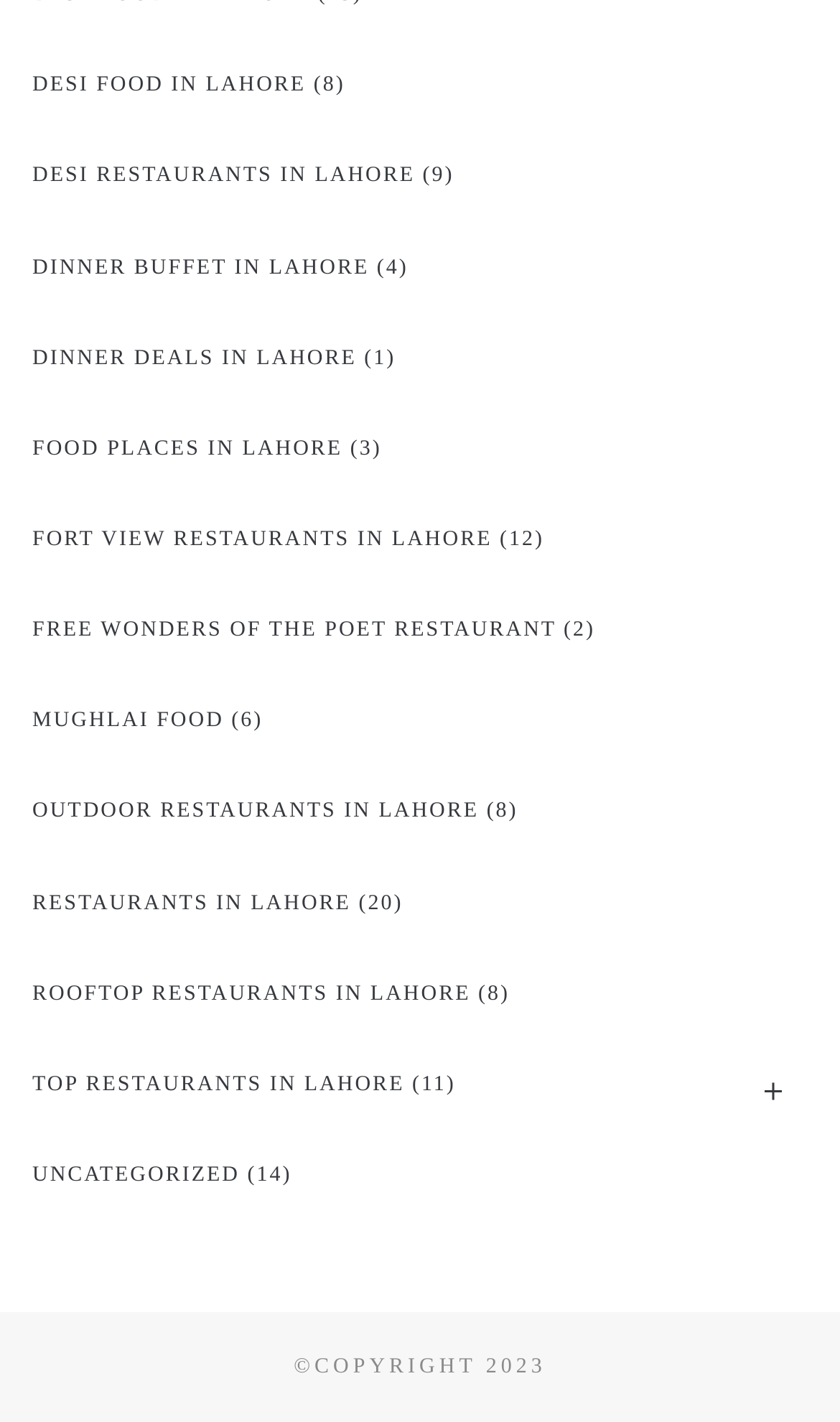Provide a short, one-word or phrase answer to the question below:
How many restaurants are listed under 'ROOFTOP RESTAURANTS IN LAHORE'?

8